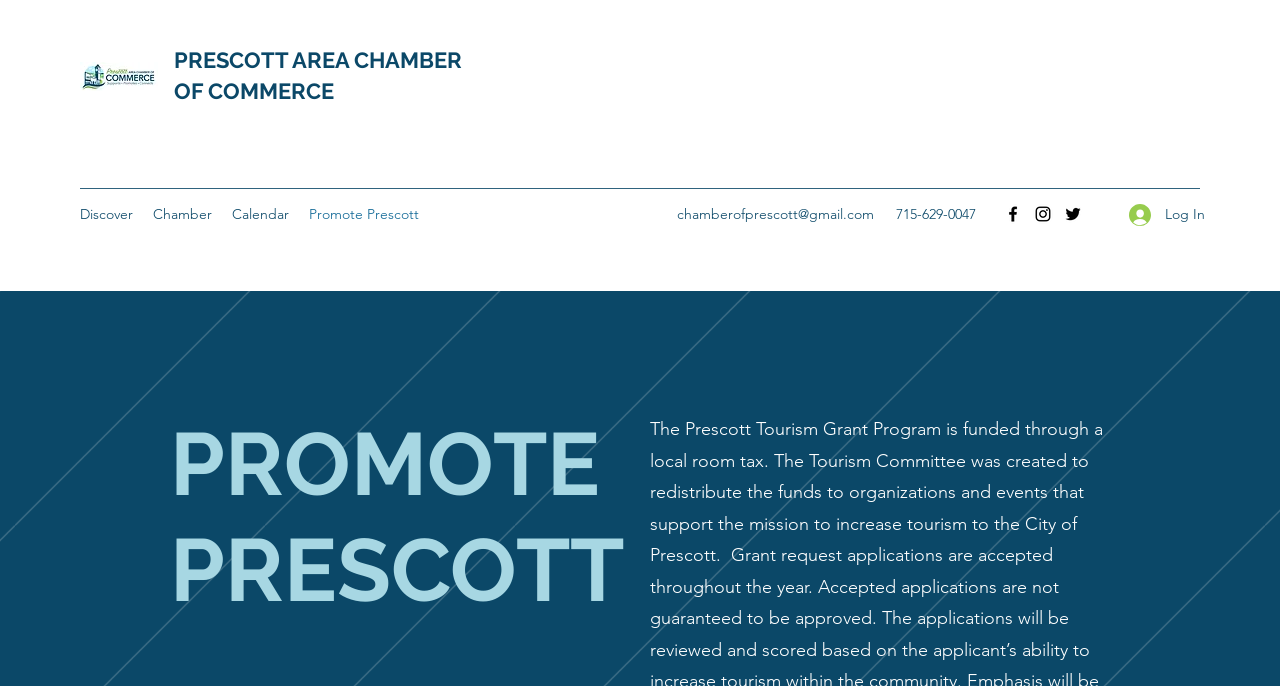Please specify the bounding box coordinates of the clickable section necessary to execute the following command: "Click the Prescott Area Chamber link".

[0.136, 0.069, 0.361, 0.106]